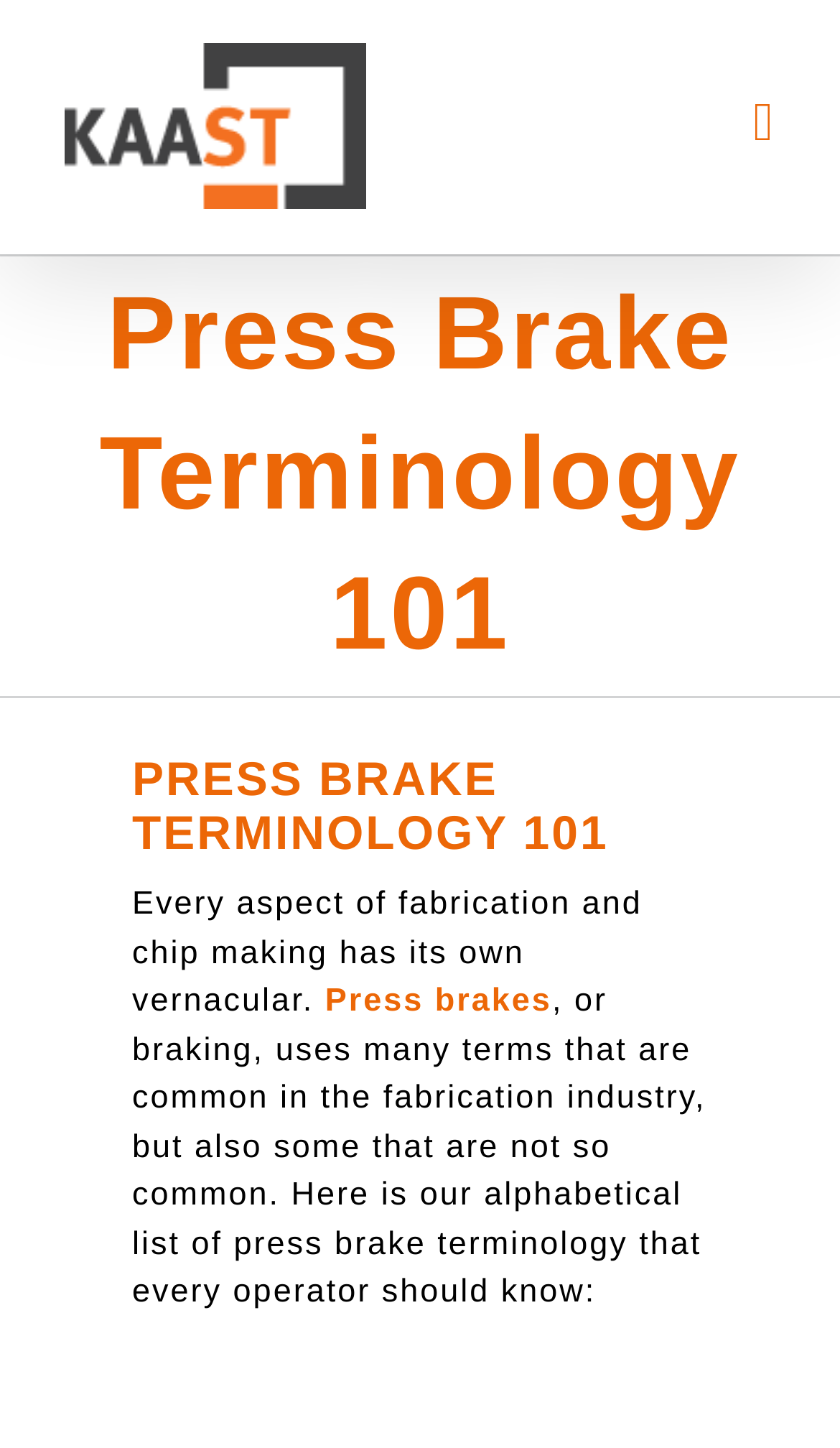Answer the following inquiry with a single word or phrase:
What is the format of the press brake terminology list?

Alphabetical